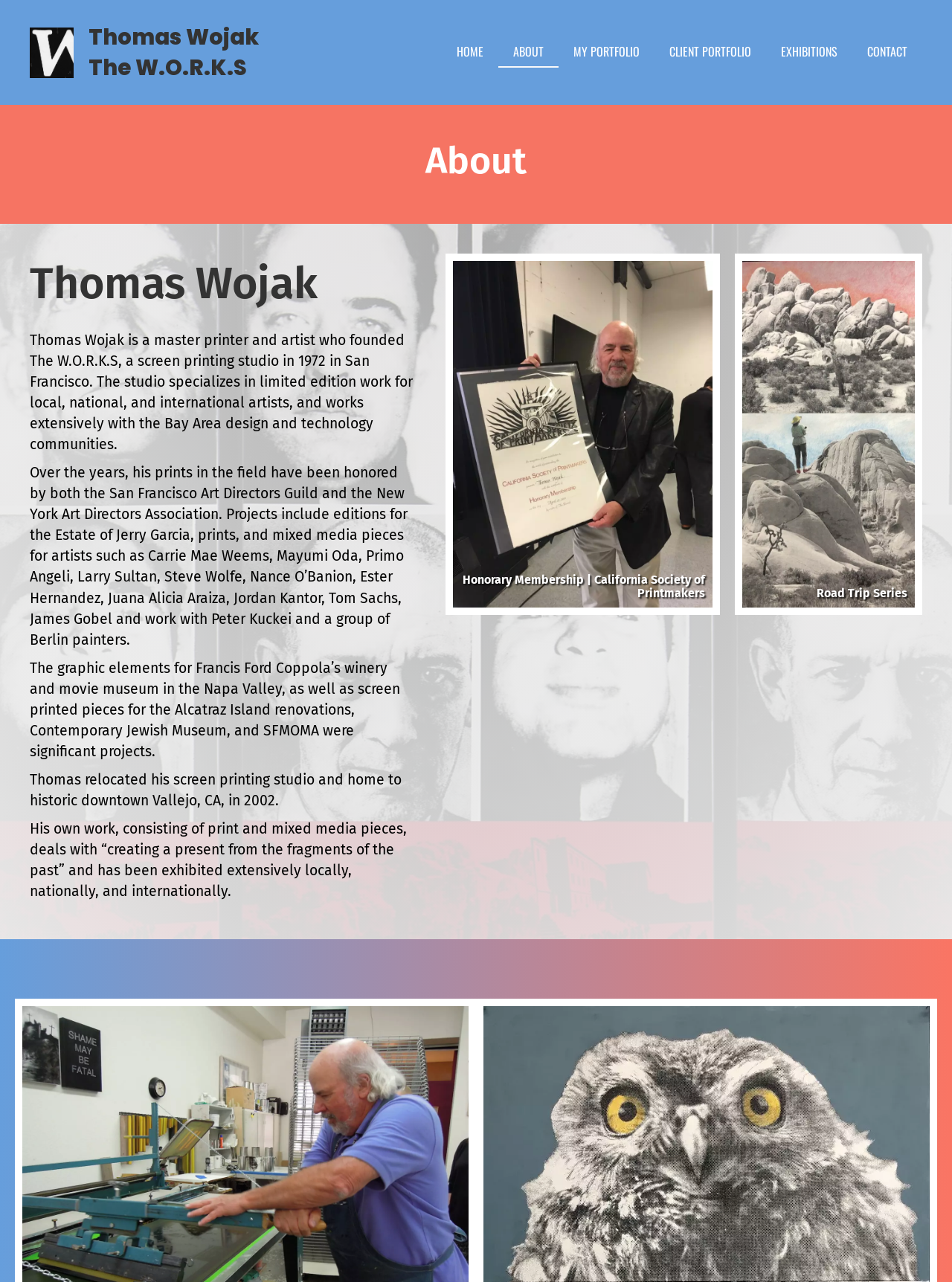Locate the bounding box coordinates of the element you need to click to accomplish the task described by this instruction: "Read about Thomas Wojak's exhibitions".

[0.805, 0.029, 0.895, 0.052]